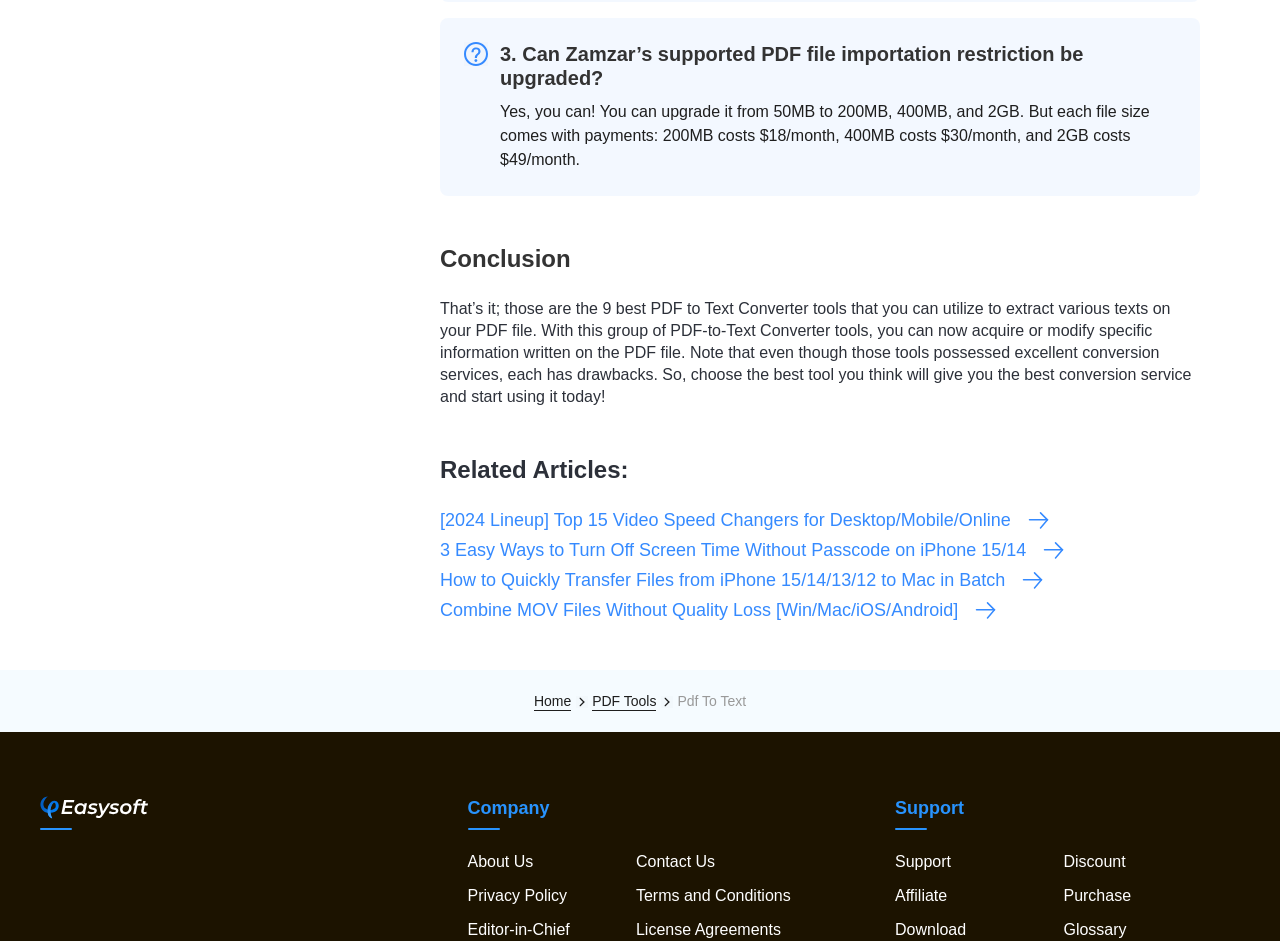Predict the bounding box coordinates of the area that should be clicked to accomplish the following instruction: "View the 'Terms and Conditions'". The bounding box coordinates should consist of four float numbers between 0 and 1, i.e., [left, top, right, bottom].

[0.497, 0.943, 0.618, 0.961]